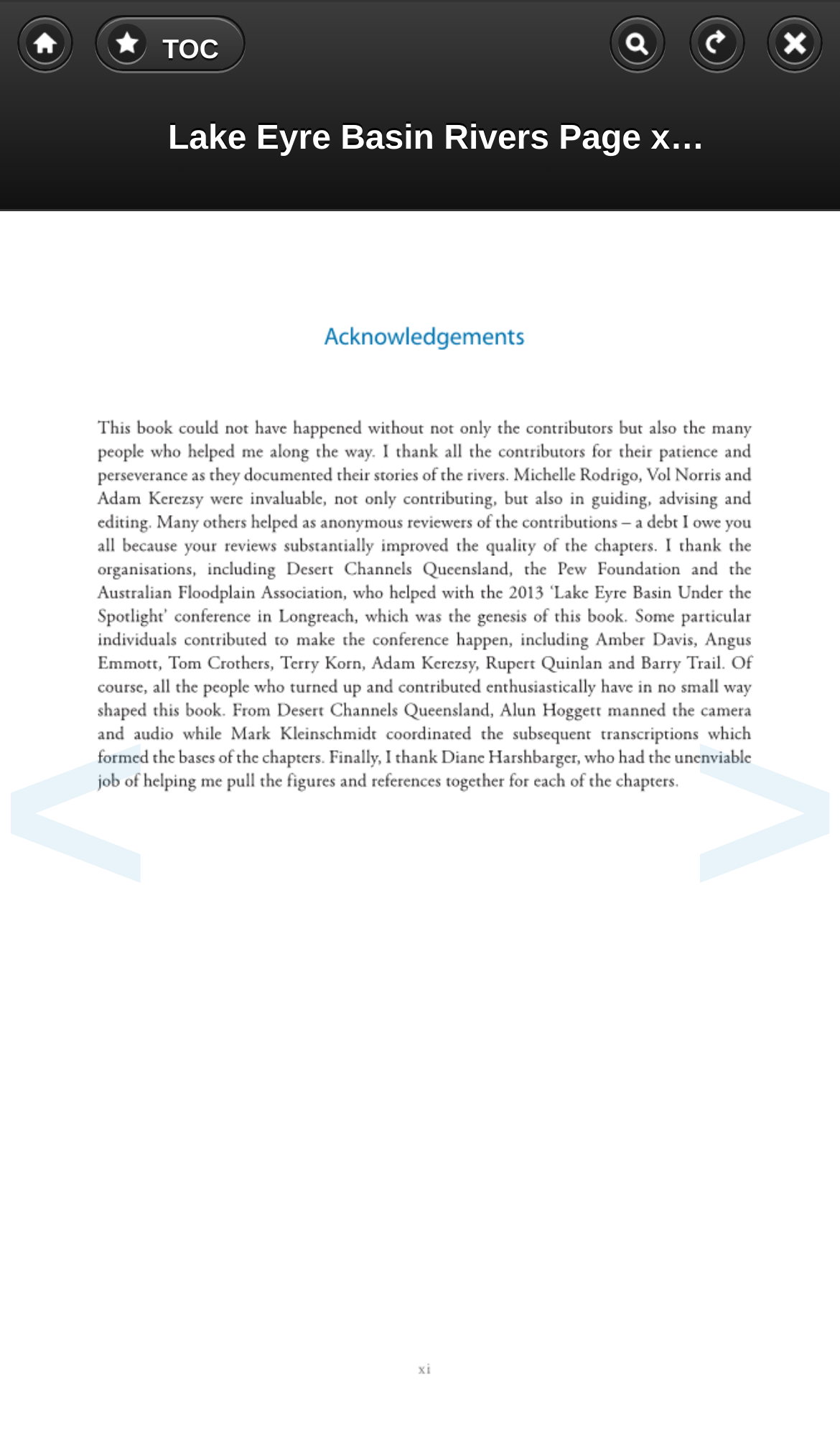Consider the image and give a detailed and elaborate answer to the question: 
How many pages are in the book?

The total number of pages in the book can be found at the top of the page, where it says 'Lake Eyre Basin Rivers Page xi (12 of 273)'. The number 273 is highlighted, indicating that it is the total number of pages.